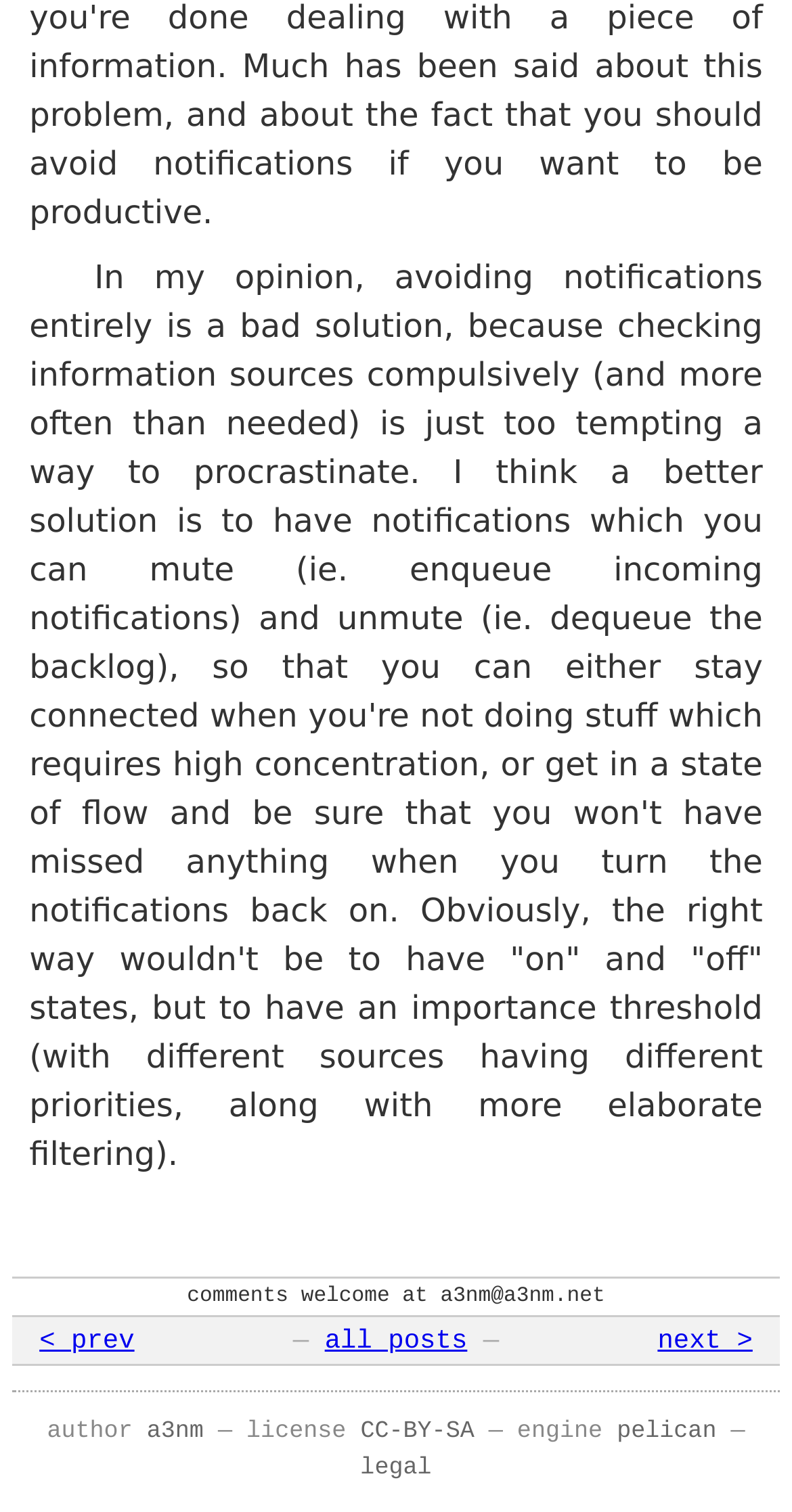How can the author be contacted?
Kindly answer the question with as much detail as you can.

The author's contact information is provided at the bottom of the webpage, where it says 'comments welcome at a3nm' followed by the link '@a3nm.net'.